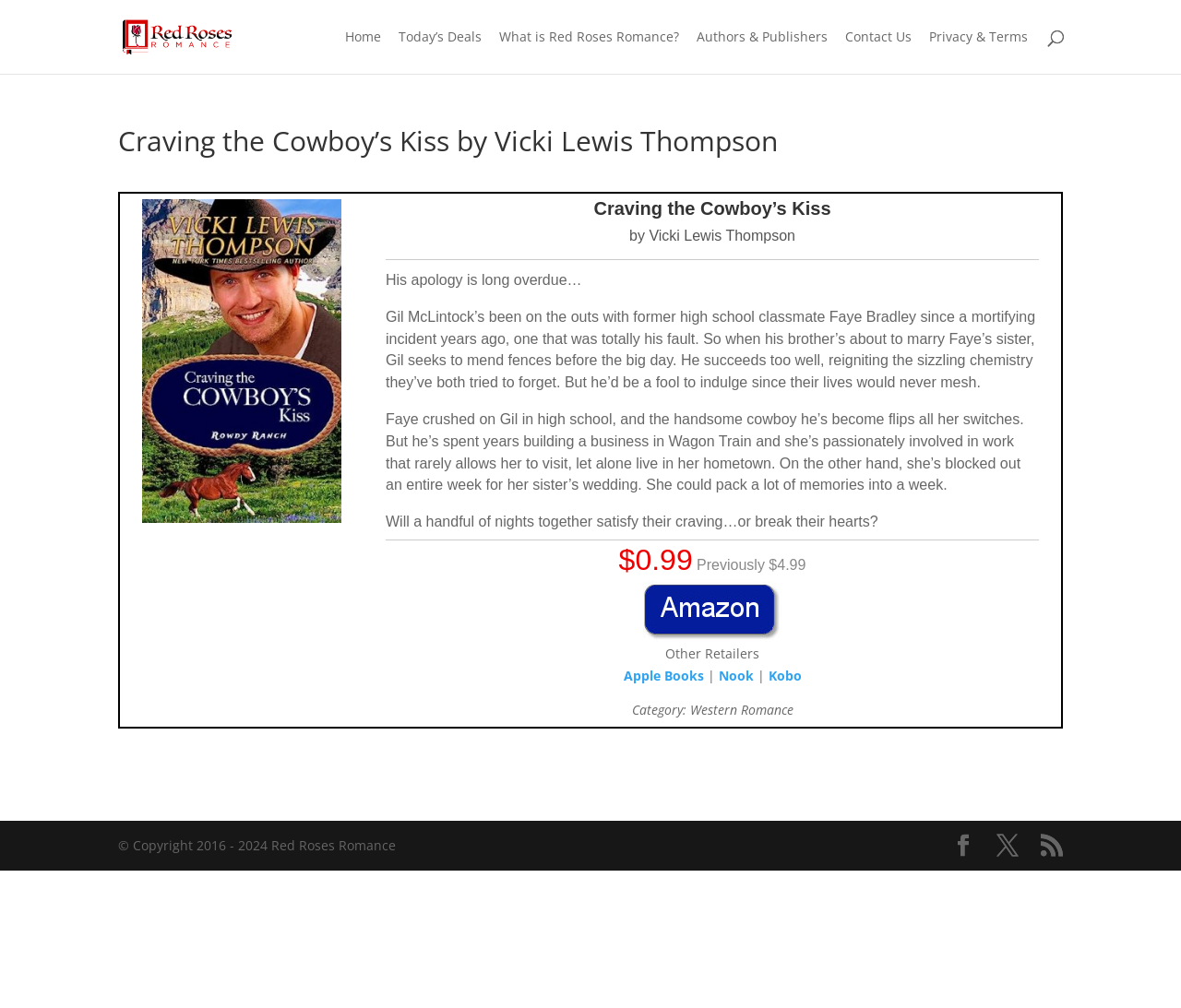Determine the bounding box coordinates of the element's region needed to click to follow the instruction: "Check the copyright information". Provide these coordinates as four float numbers between 0 and 1, formatted as [left, top, right, bottom].

[0.1, 0.83, 0.335, 0.847]